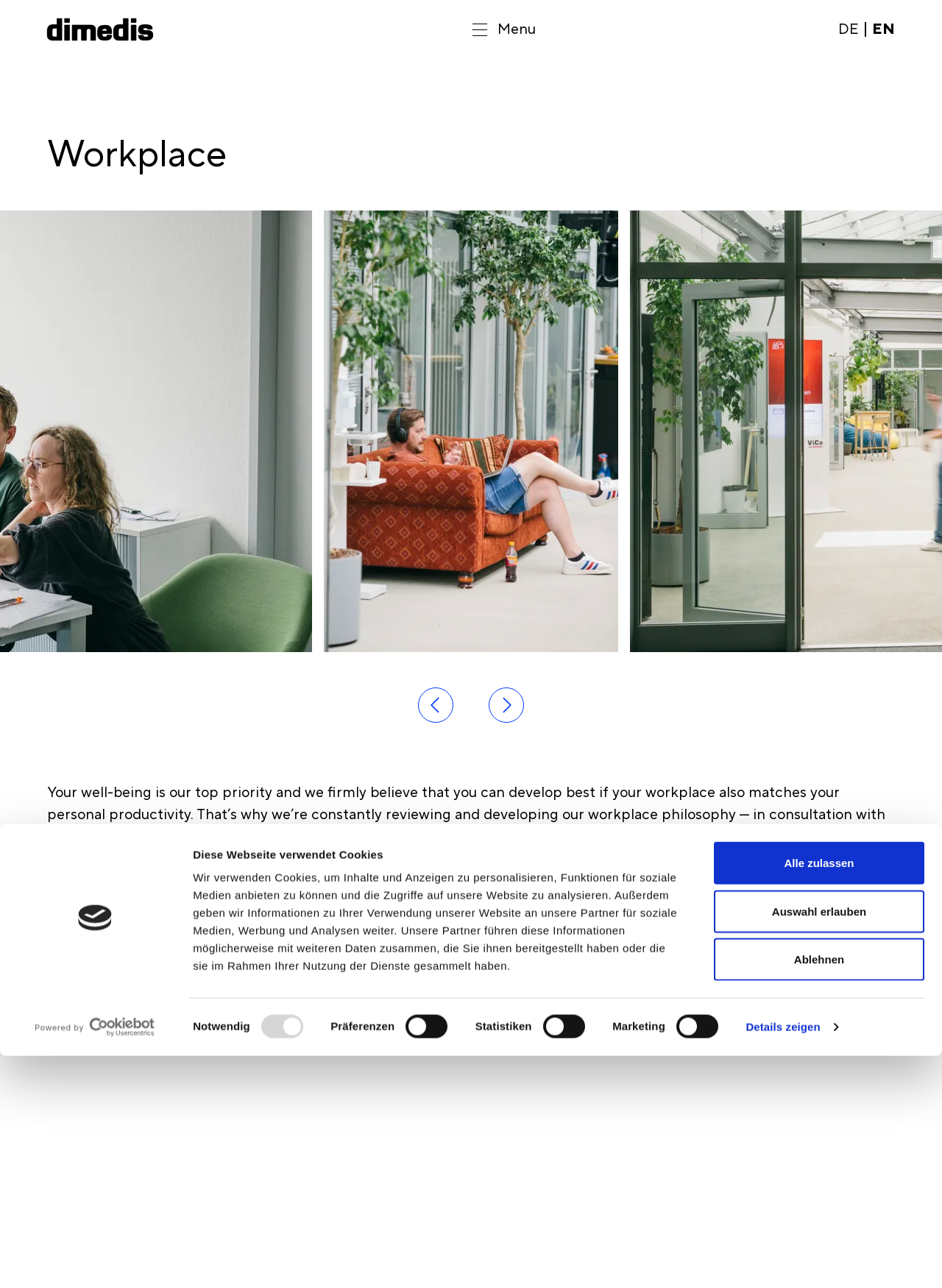Using the provided element description "Powered by Cookiebot", determine the bounding box coordinates of the UI element.

[0.032, 0.701, 0.169, 0.718]